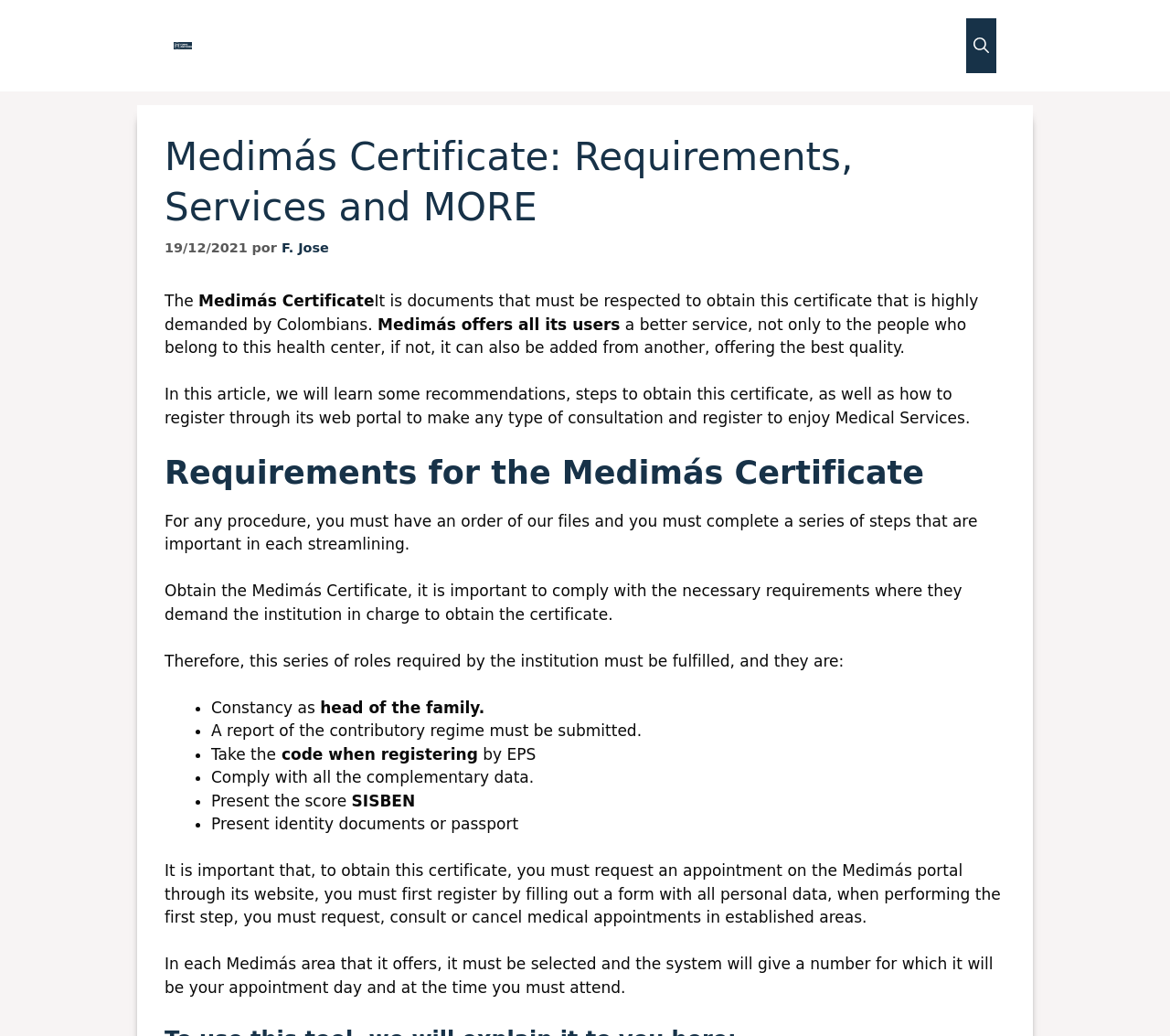How do I obtain a Medimás Certificate?
Answer the question with a single word or phrase derived from the image.

Request an appointment on the portal